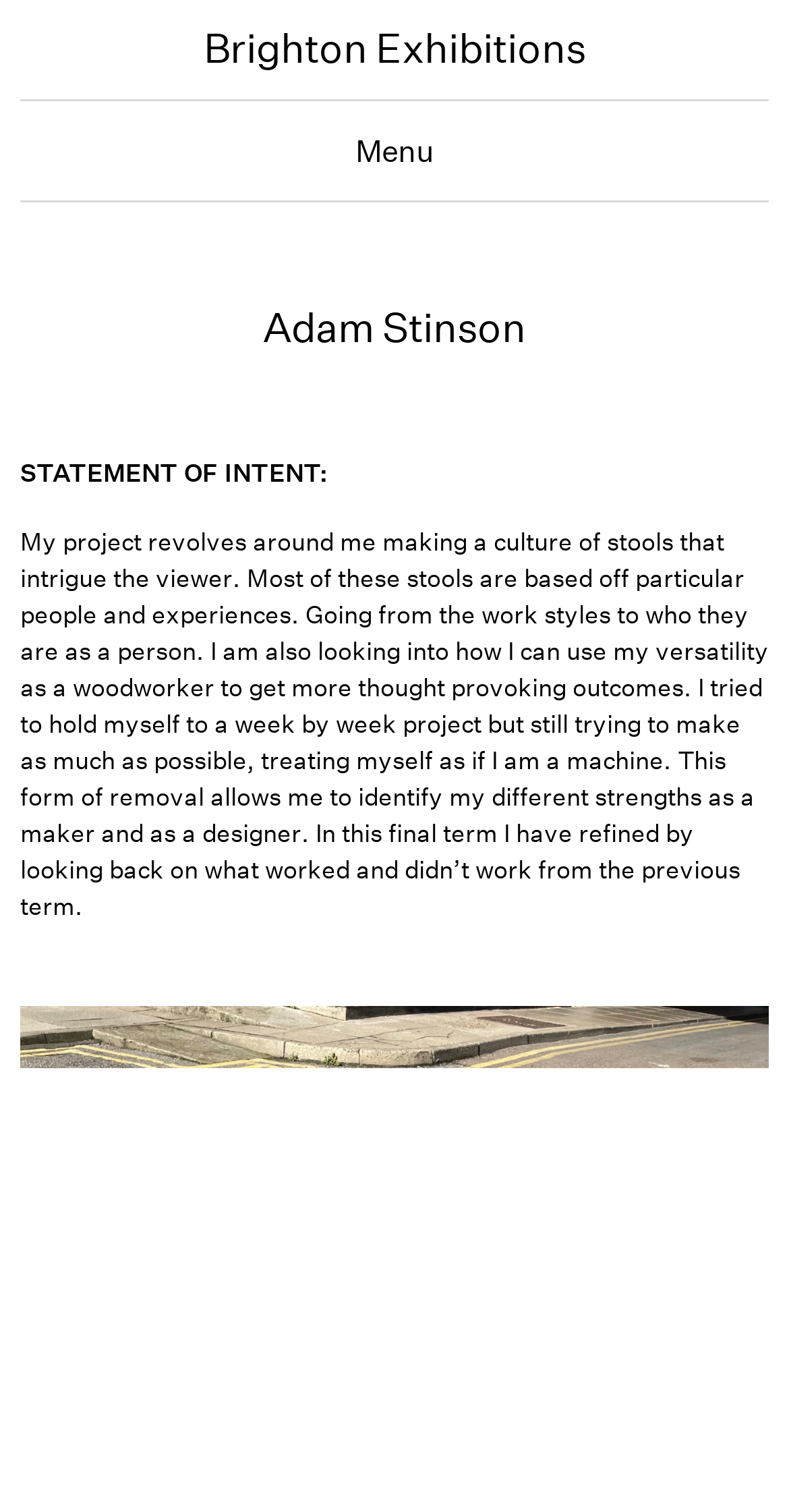How many weeks did the author try to hold themselves to for each project?
Ensure your answer is thorough and detailed.

According to the static text element, the author tried to hold themselves to a week-by-week project, which implies that they aimed to complete each project within a week.